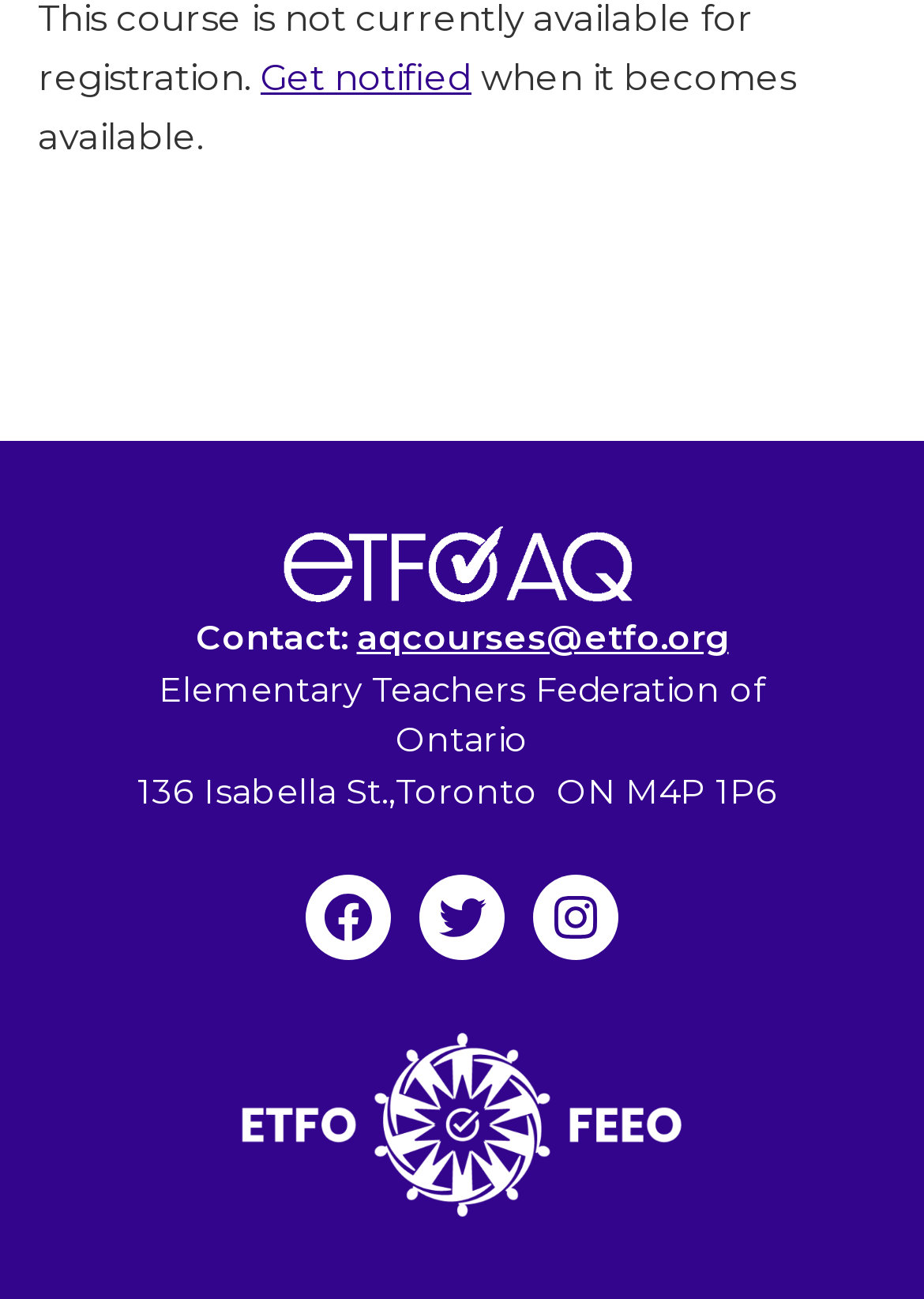Respond to the following query with just one word or a short phrase: 
What is the logo above the 'Contact:' text?

ETFO AQ logo